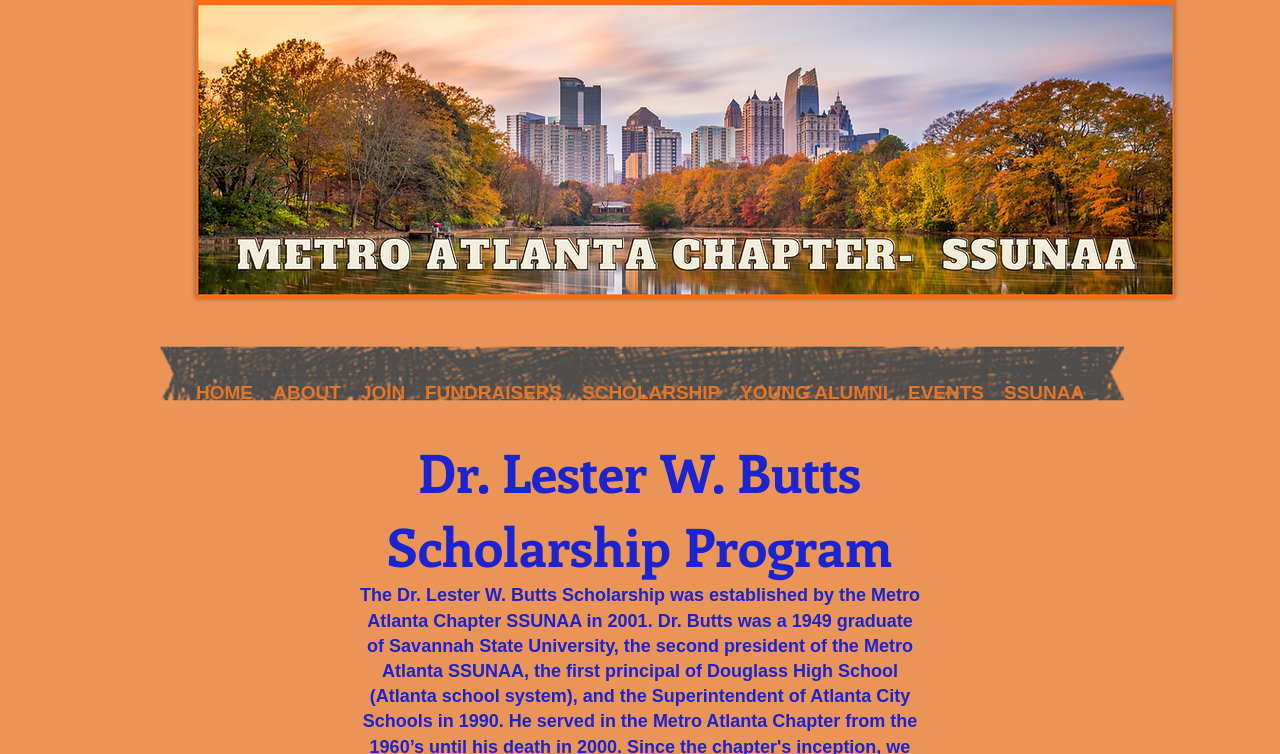Given the description of a UI element: "FUNDRAISERS", identify the bounding box coordinates of the matching element in the webpage screenshot.

[0.324, 0.504, 0.447, 0.523]